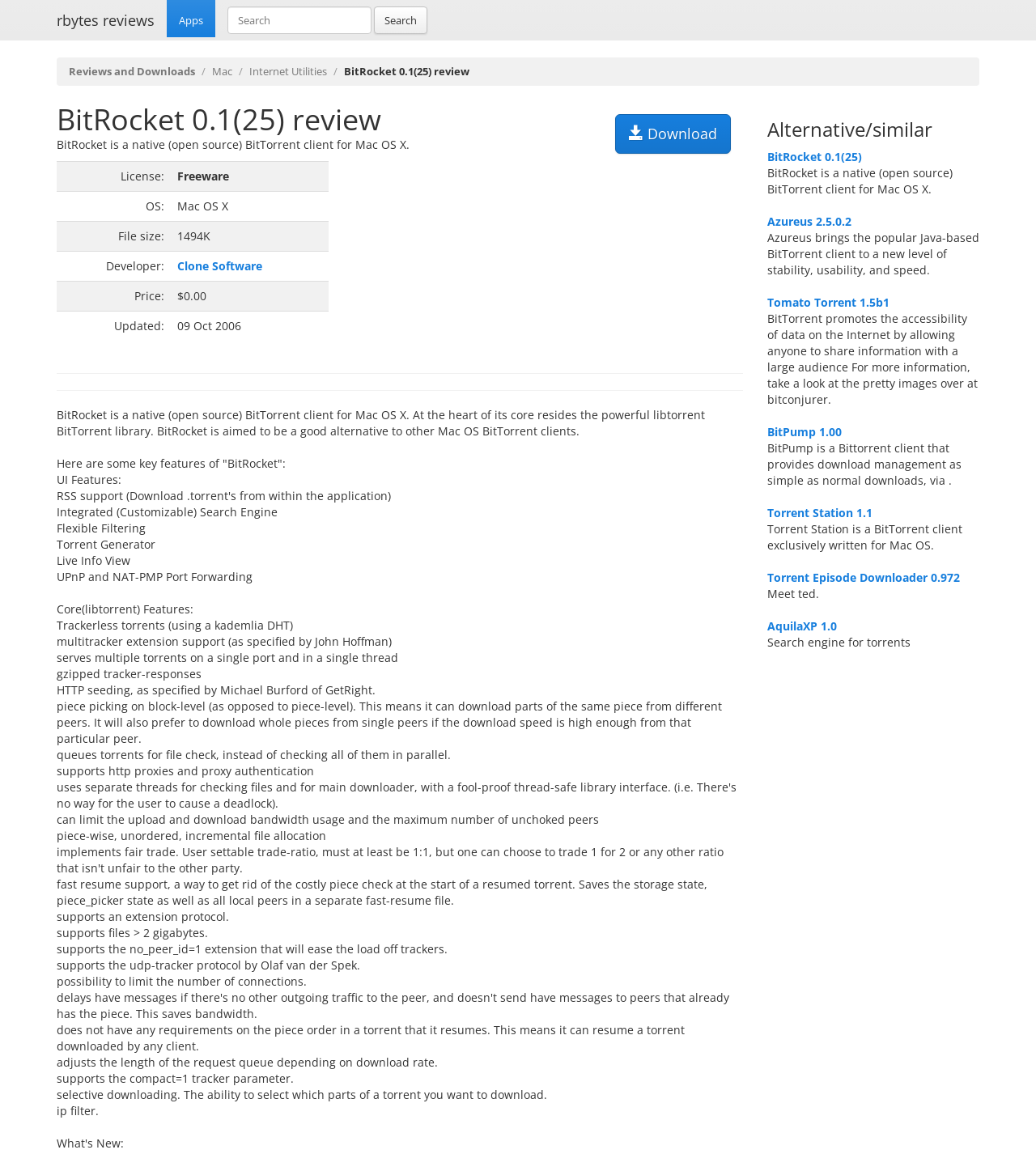Summarize the contents and layout of the webpage in detail.

This webpage is a review and download page for BitRocket 0.1(25), a native BitTorrent client for Mac OS X. At the top, there are several links, including "rbytes reviews", "Apps", and "Reviews and Downloads". A search bar is also located at the top, accompanied by a "Search" button. 

Below the search bar, there are links to "Mac" and "Internet Utilities" categories. The main content of the page is a review of BitRocket 0.1(25), which includes a brief description, a table with details such as license, OS, file size, and developer, and a download link. 

The review section is divided into two parts: UI features and core features. The UI features include an integrated search engine, flexible filtering, torrent generator, and live info view. The core features are more technical, including trackerless torrents, multitracker extension support, and HTTP seeding.

At the bottom of the page, there is a section titled "Alternative/similar" which lists alternative BitTorrent clients, including BitRocket 0.1(25) and Azureus 2.5.0.2, with brief descriptions for each.